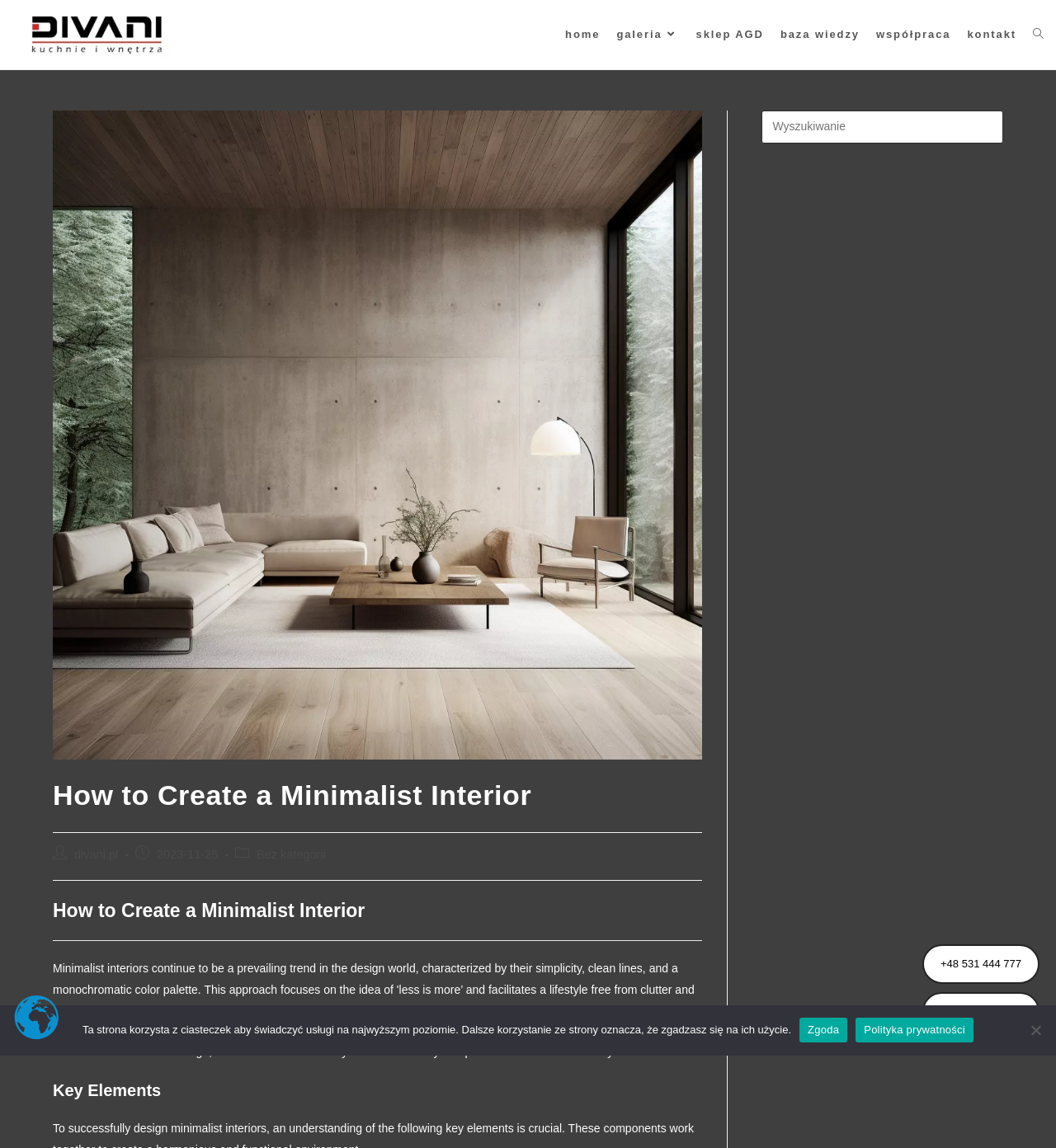Provide the bounding box coordinates of the HTML element described by the text: "aria-label="Insert search query" name="s" placeholder="Wyszukiwanie"".

[0.721, 0.096, 0.95, 0.125]